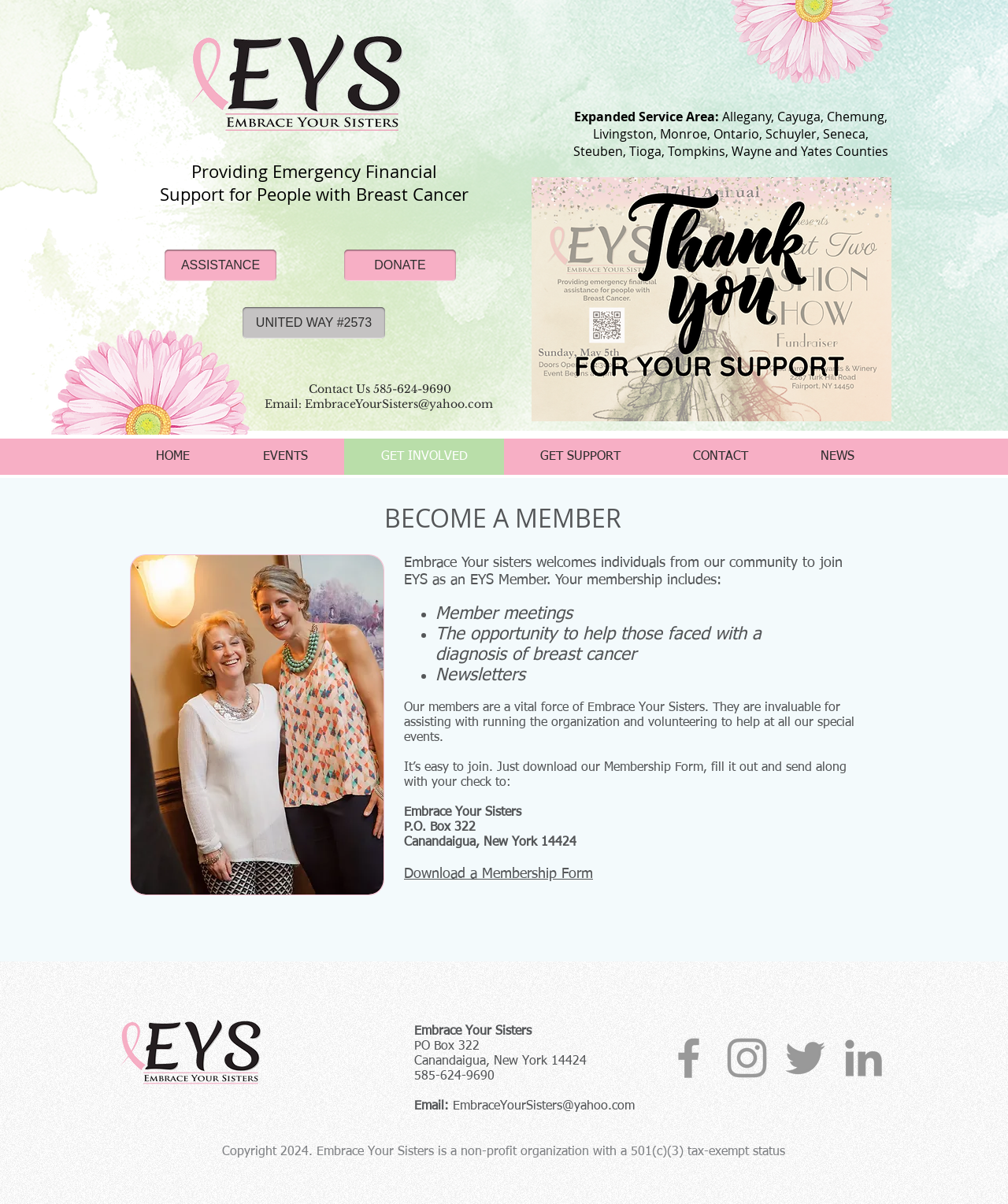Locate the bounding box coordinates of the element that should be clicked to execute the following instruction: "Click the 'DONATE' link".

[0.341, 0.207, 0.452, 0.233]